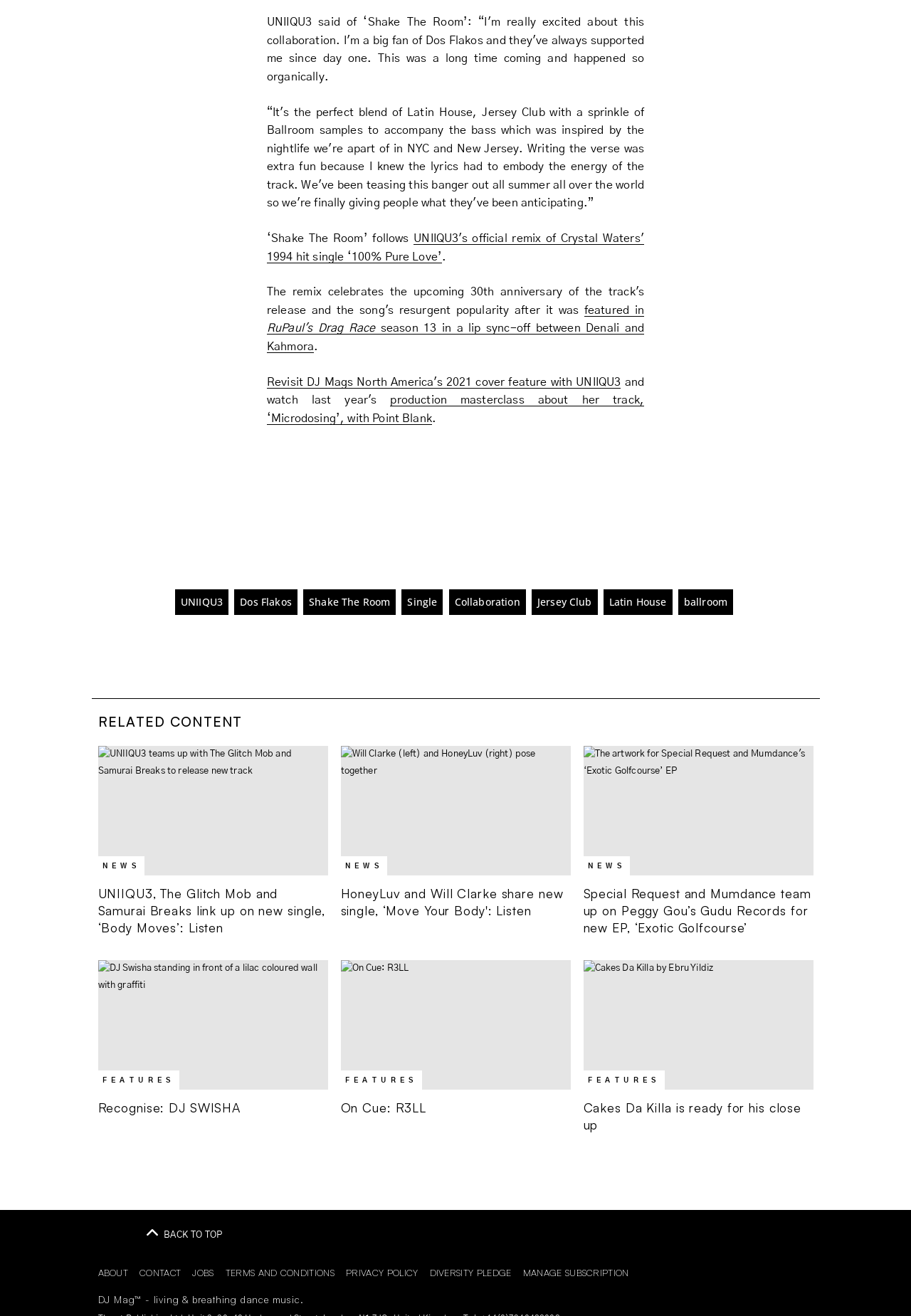Provide a brief response to the question below using one word or phrase:
What is the name of the magazine mentioned at the bottom of the webpage?

DJ Mag